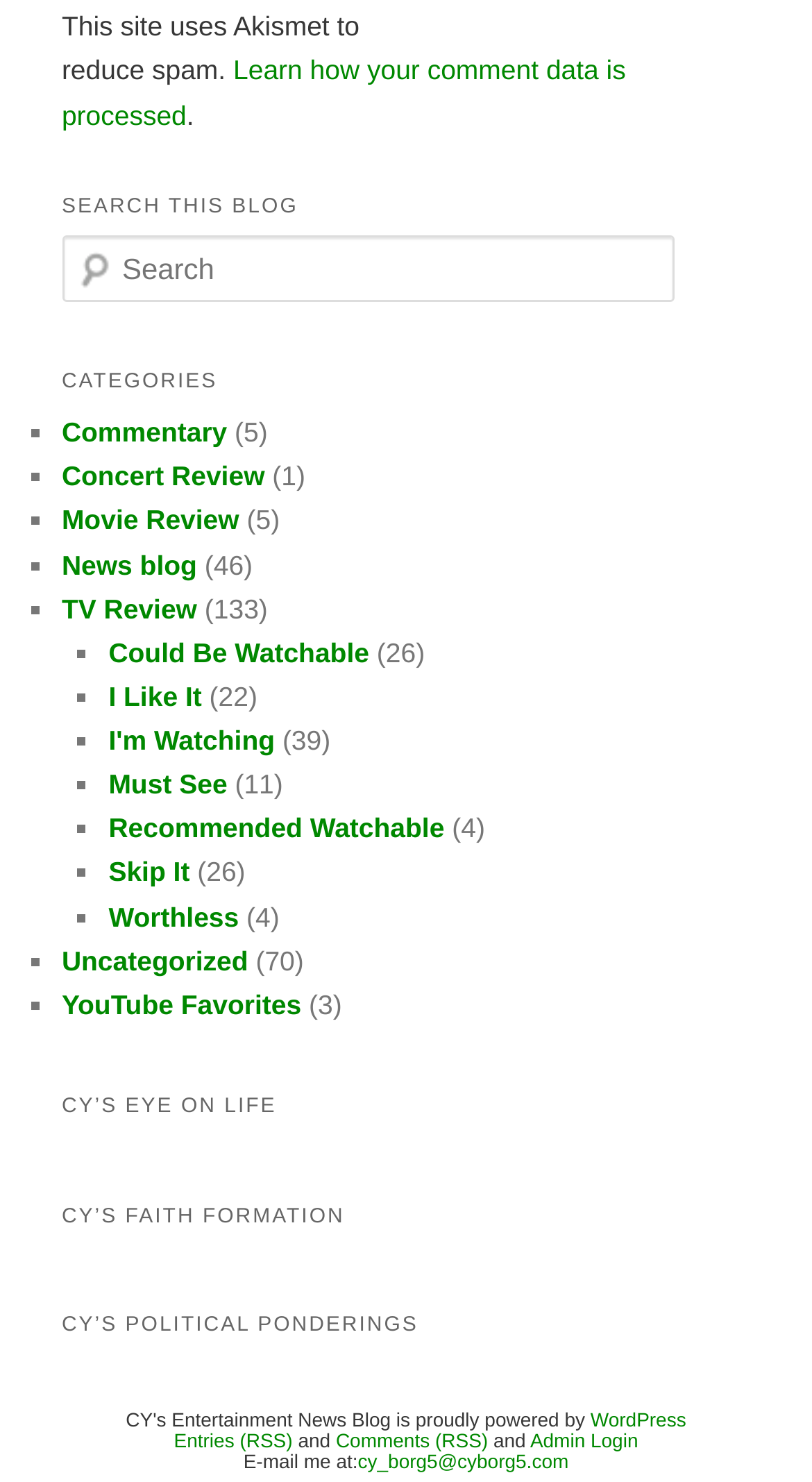Based on the image, please respond to the question with as much detail as possible:
How many articles are there in the 'News blog' category?

I found the link 'News blog' under the 'CATEGORIES' heading, and next to it is the text '(46)' which indicates the number of articles in that category.